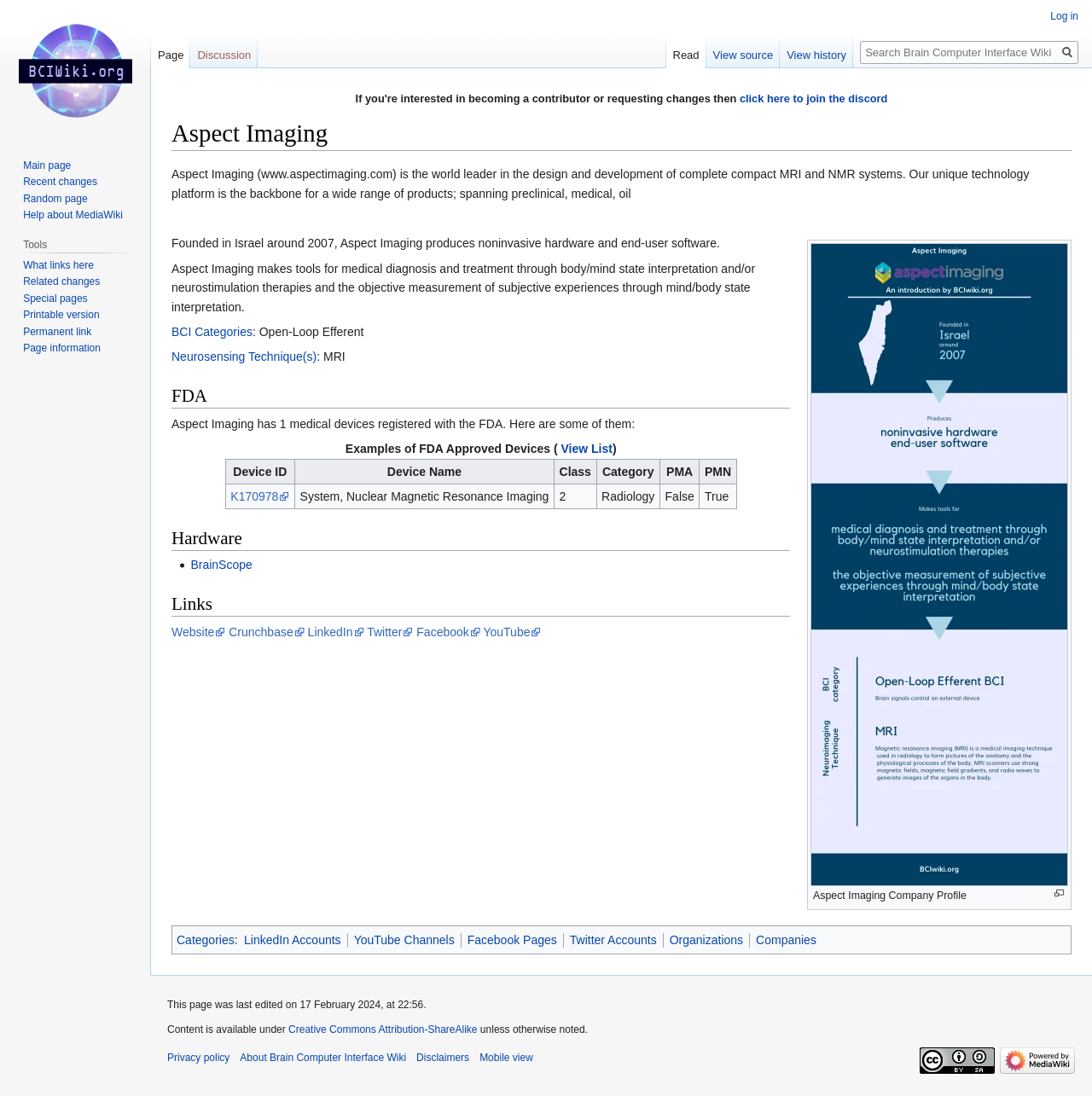Find and provide the bounding box coordinates for the UI element described here: "LinkedIn Accounts". The coordinates should be given as four float numbers between 0 and 1: [left, top, right, bottom].

[0.223, 0.851, 0.312, 0.864]